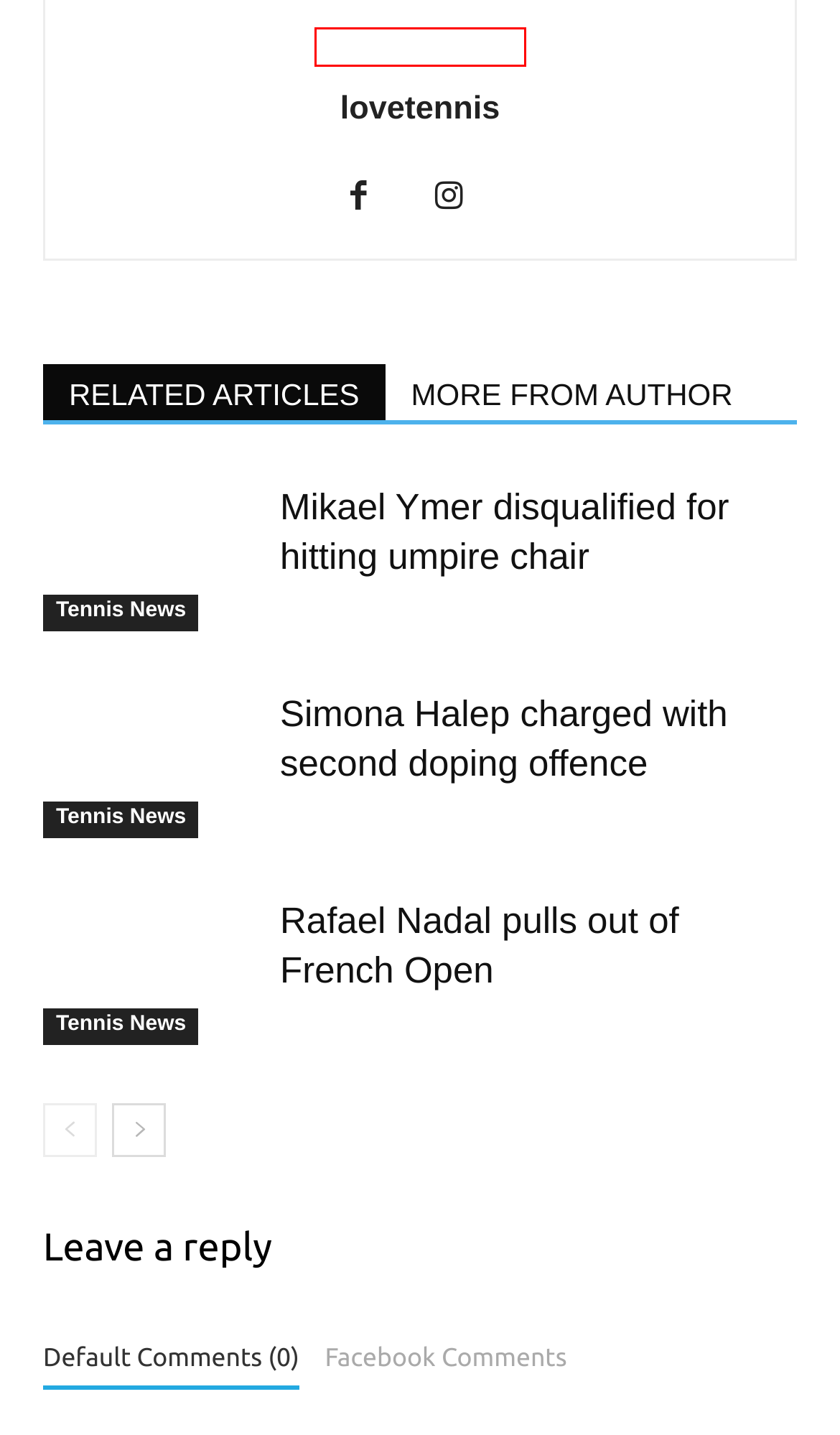You have a screenshot of a webpage where a red bounding box highlights a specific UI element. Identify the description that best matches the resulting webpage after the highlighted element is clicked. The choices are:
A. Tennis Tactics - Where To Aim In Singles - Coaching - Love Tennis
B. So unprofessional: Muguruza after losing to Krejcikova - US Open - Love Tennis
C. Schwartzman: From selling bracelets to battling giants - Nitto Finals - Love Tennis
D. Rafael Nadal pulls out of French Open - Tennis News - Love Tennis
E. lovetennis, Author at Love Tennis
F. Simona Halep charged with second doping offence - Off Court - Love Tennis
G. Mikael Ymer disqualified for hitting umpire chair - Love Tennis
H. Rafael Nadal Archives - Love Tennis

E